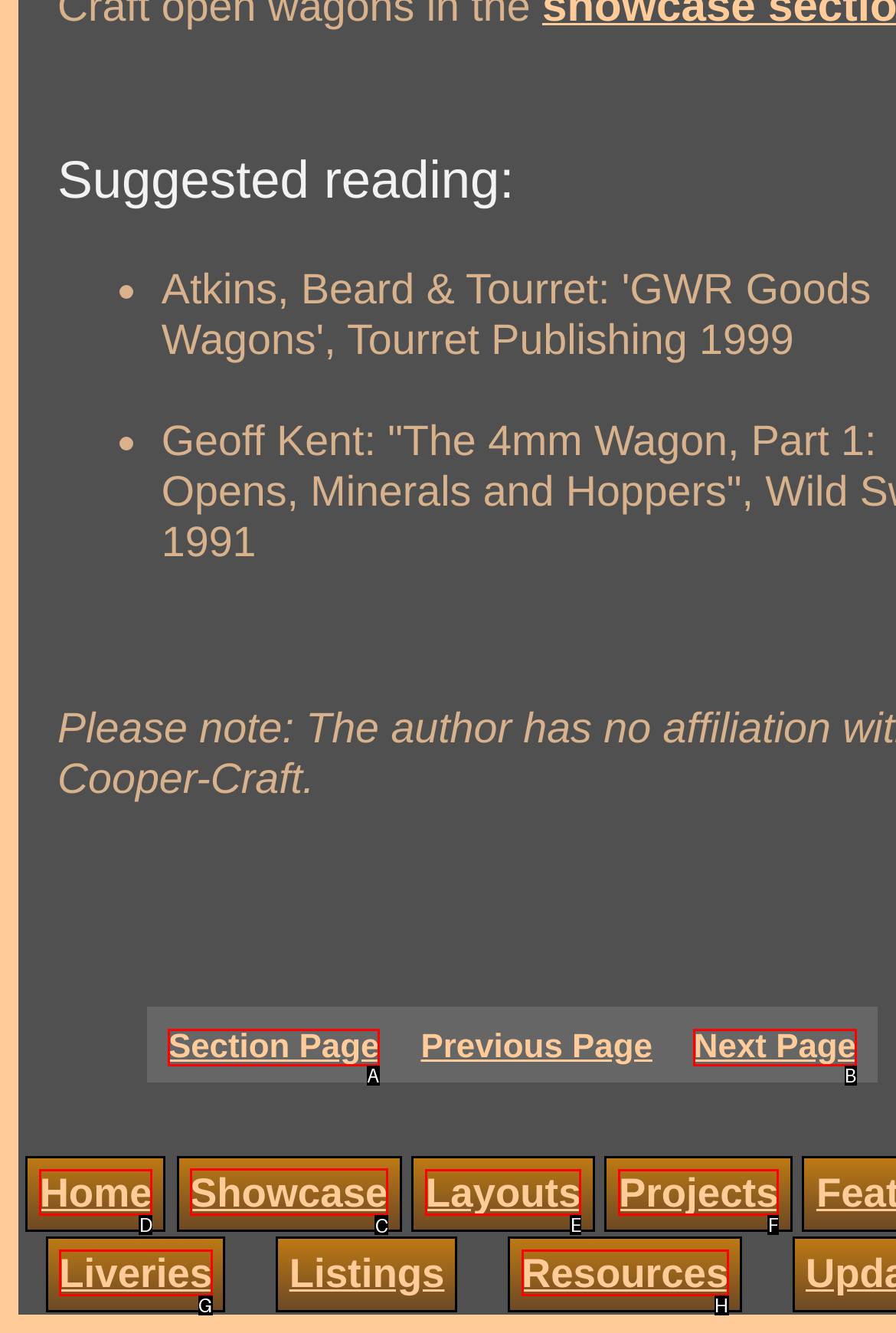Which option should I select to accomplish the task: go to Showcase? Respond with the corresponding letter from the given choices.

C